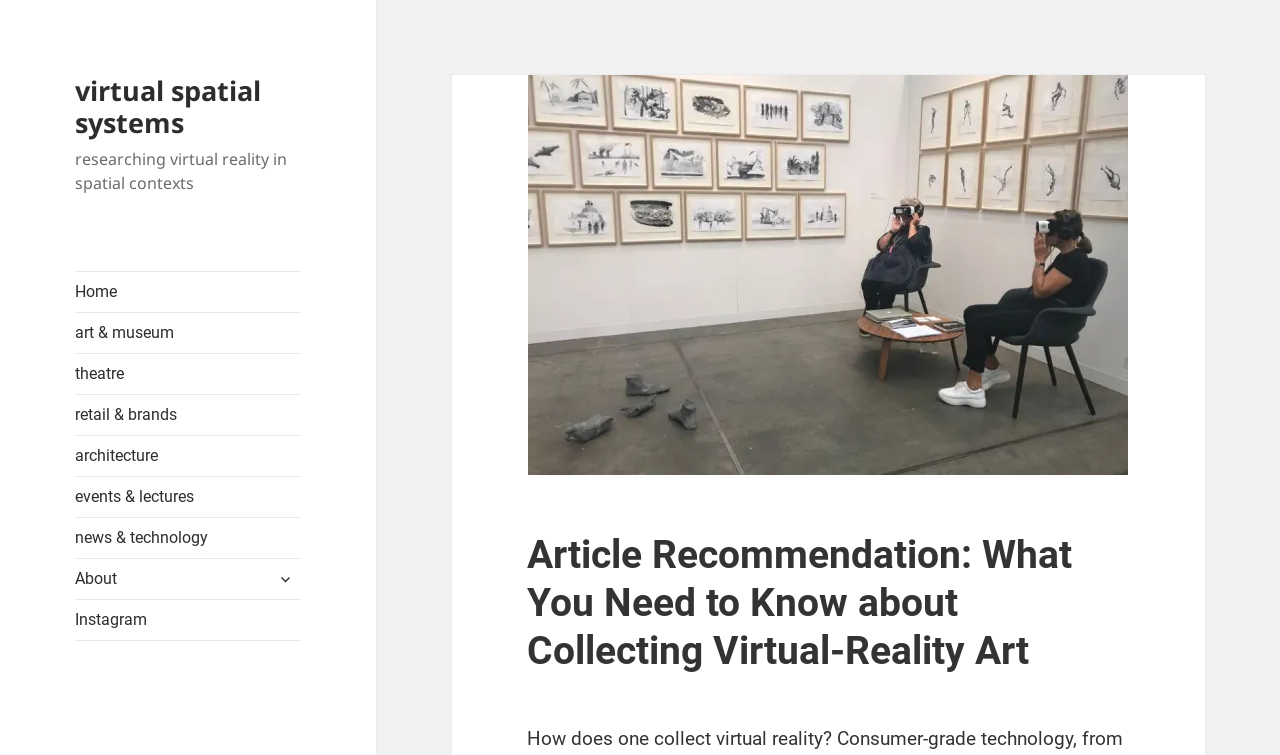Select the bounding box coordinates of the element I need to click to carry out the following instruction: "Click on the link to learn about collecting virtual-reality art".

[0.059, 0.096, 0.204, 0.187]